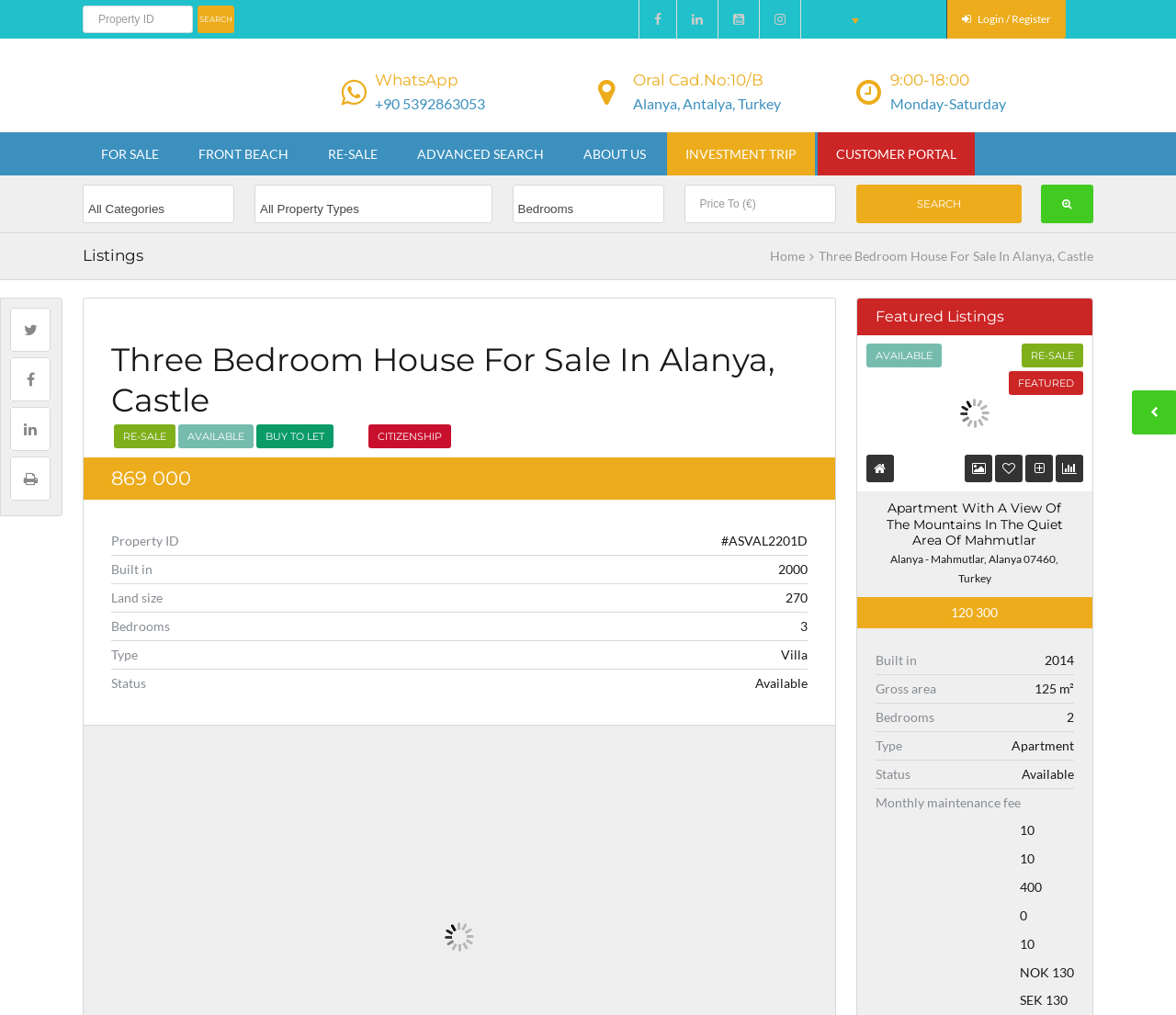Using the webpage screenshot, find the UI element described by value="Search". Provide the bounding box coordinates in the format (top-left x, top-left y, bottom-right x, bottom-right y), ensuring all values are floating point numbers between 0 and 1.

[0.728, 0.182, 0.869, 0.22]